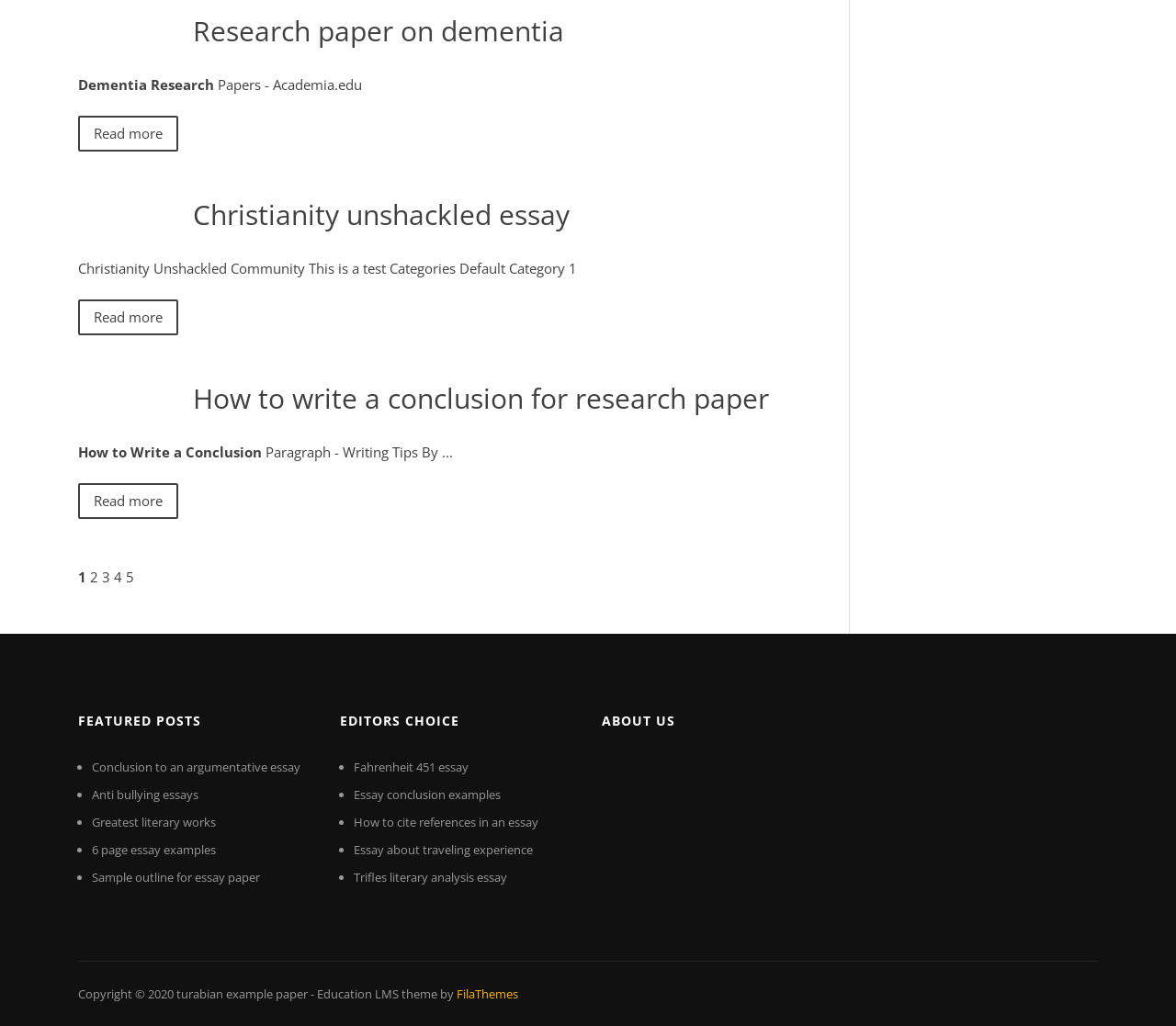Based on the element description Read more, identify the bounding box coordinates for the UI element. The coordinates should be in the format (top-left x, top-left y, bottom-right x, bottom-right y) and within the 0 to 1 range.

[0.066, 0.291, 0.152, 0.326]